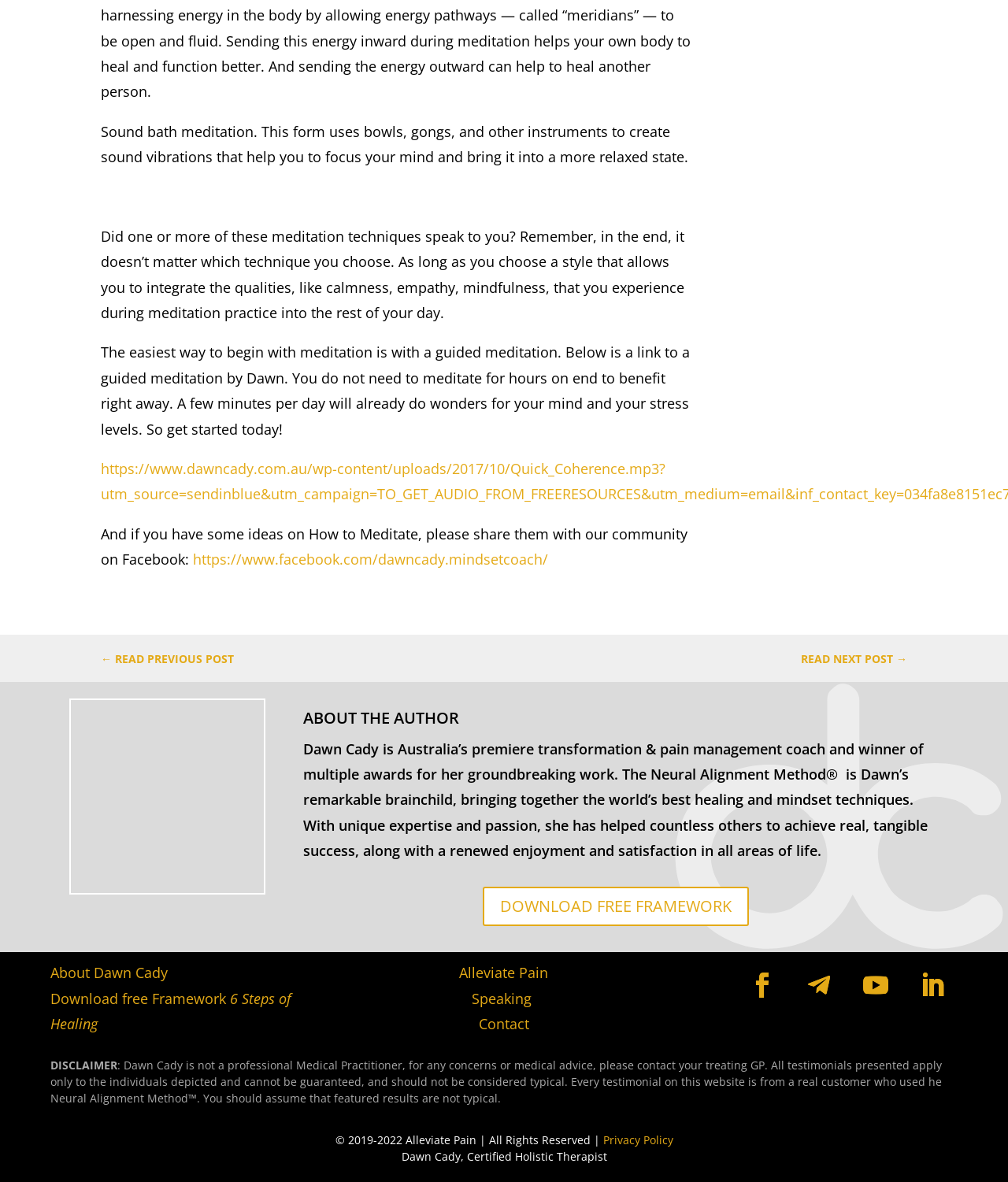Please identify the bounding box coordinates of the region to click in order to complete the task: "View Dawn Cady's profile". The coordinates must be four float numbers between 0 and 1, specified as [left, top, right, bottom].

[0.05, 0.815, 0.166, 0.831]